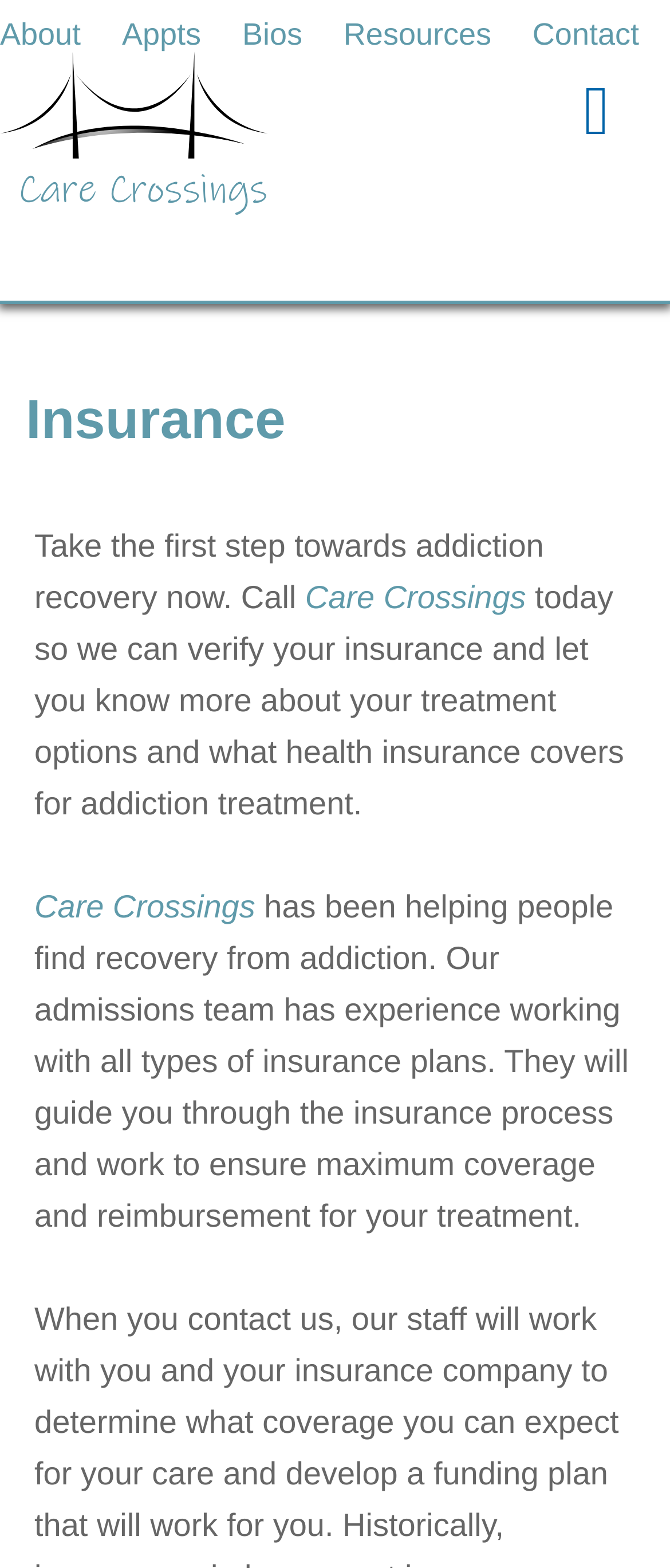Give a concise answer of one word or phrase to the question: 
How many navigation links are there?

5